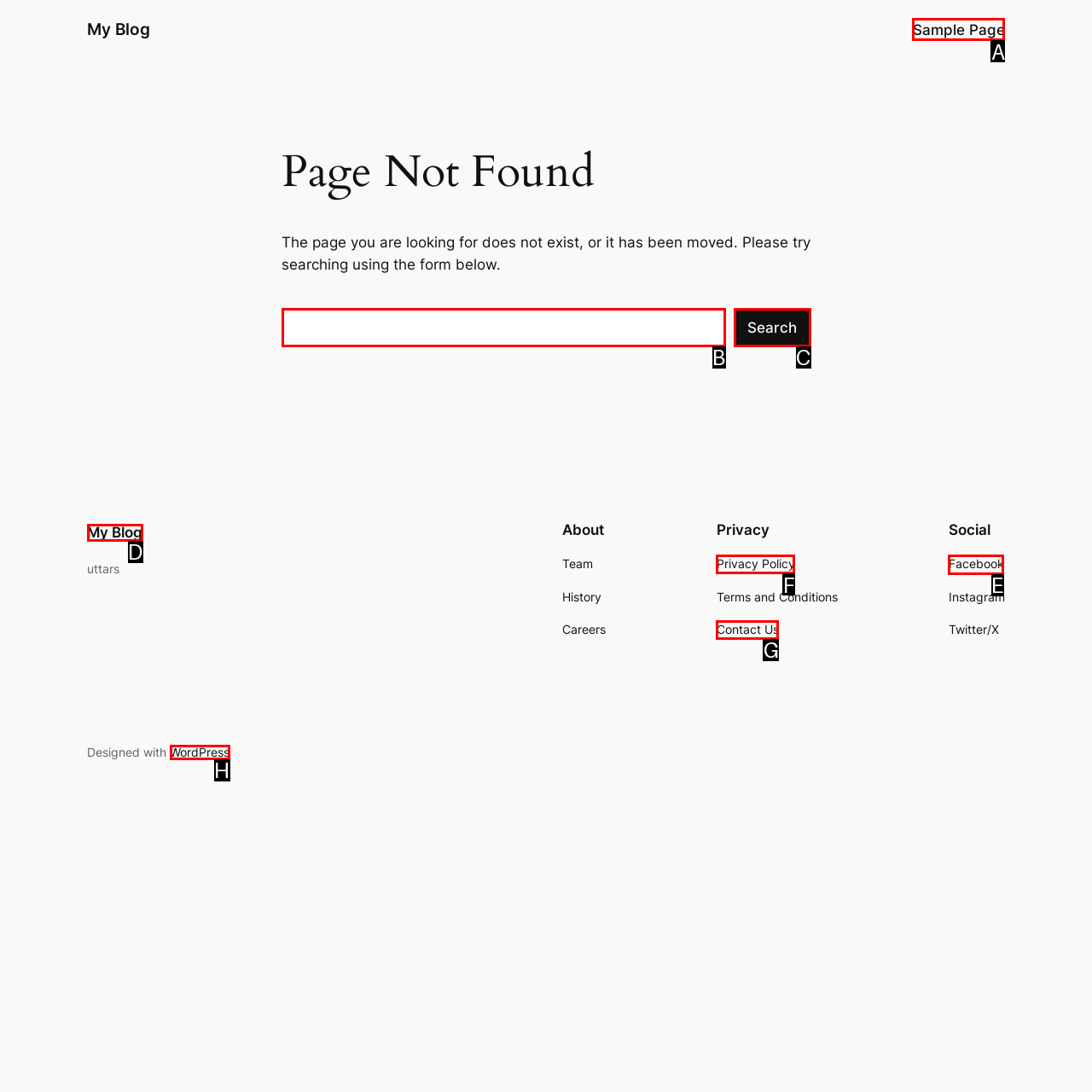Identify the correct choice to execute this task: visit Facebook
Respond with the letter corresponding to the right option from the available choices.

E